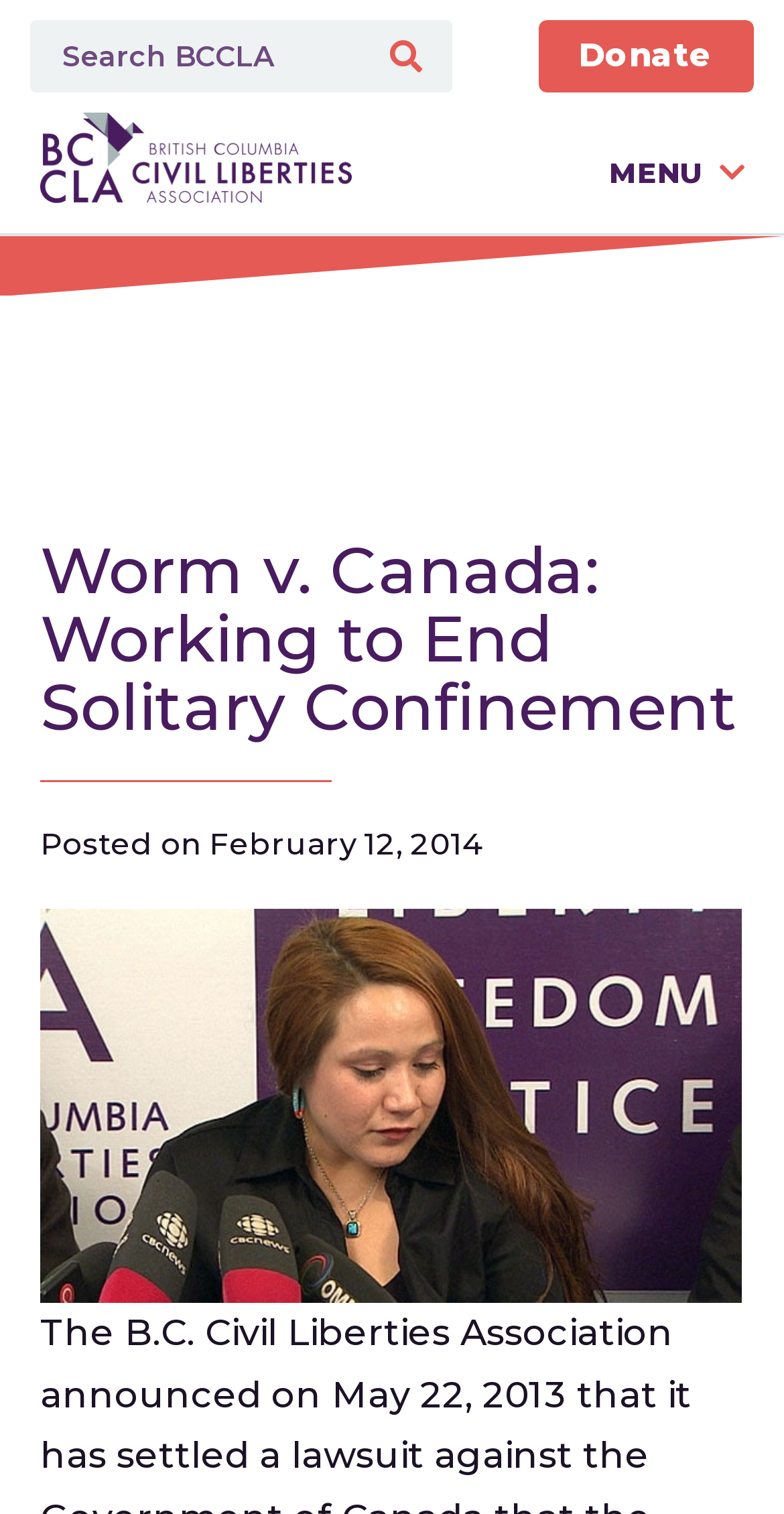Please locate the UI element described by "Resources" and provide its bounding box coordinates.

[0.103, 0.308, 0.897, 0.372]